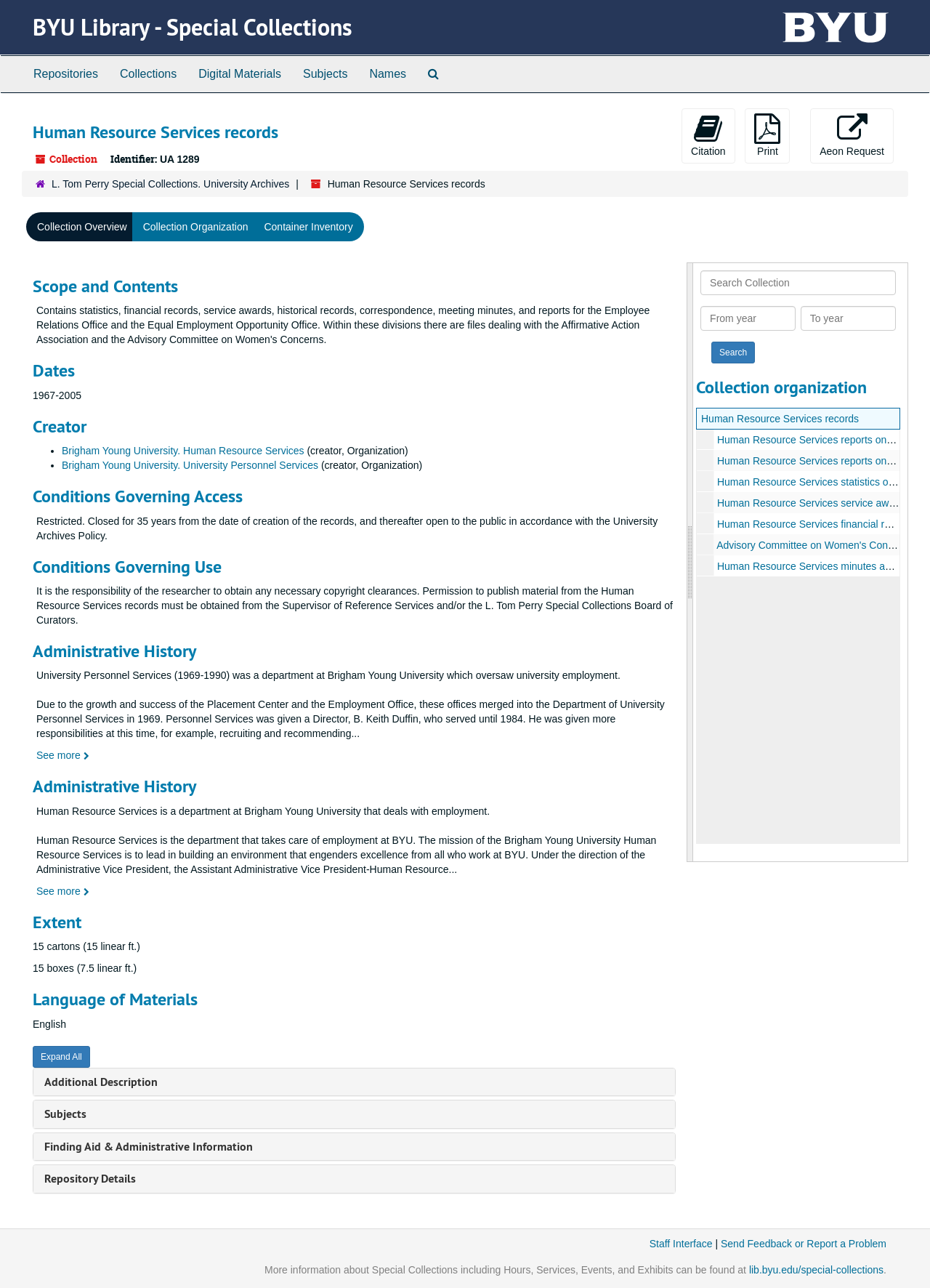Please identify the bounding box coordinates of the clickable region that I should interact with to perform the following instruction: "Click on the 'Staff Interface' link". The coordinates should be expressed as four float numbers between 0 and 1, i.e., [left, top, right, bottom].

[0.698, 0.961, 0.766, 0.97]